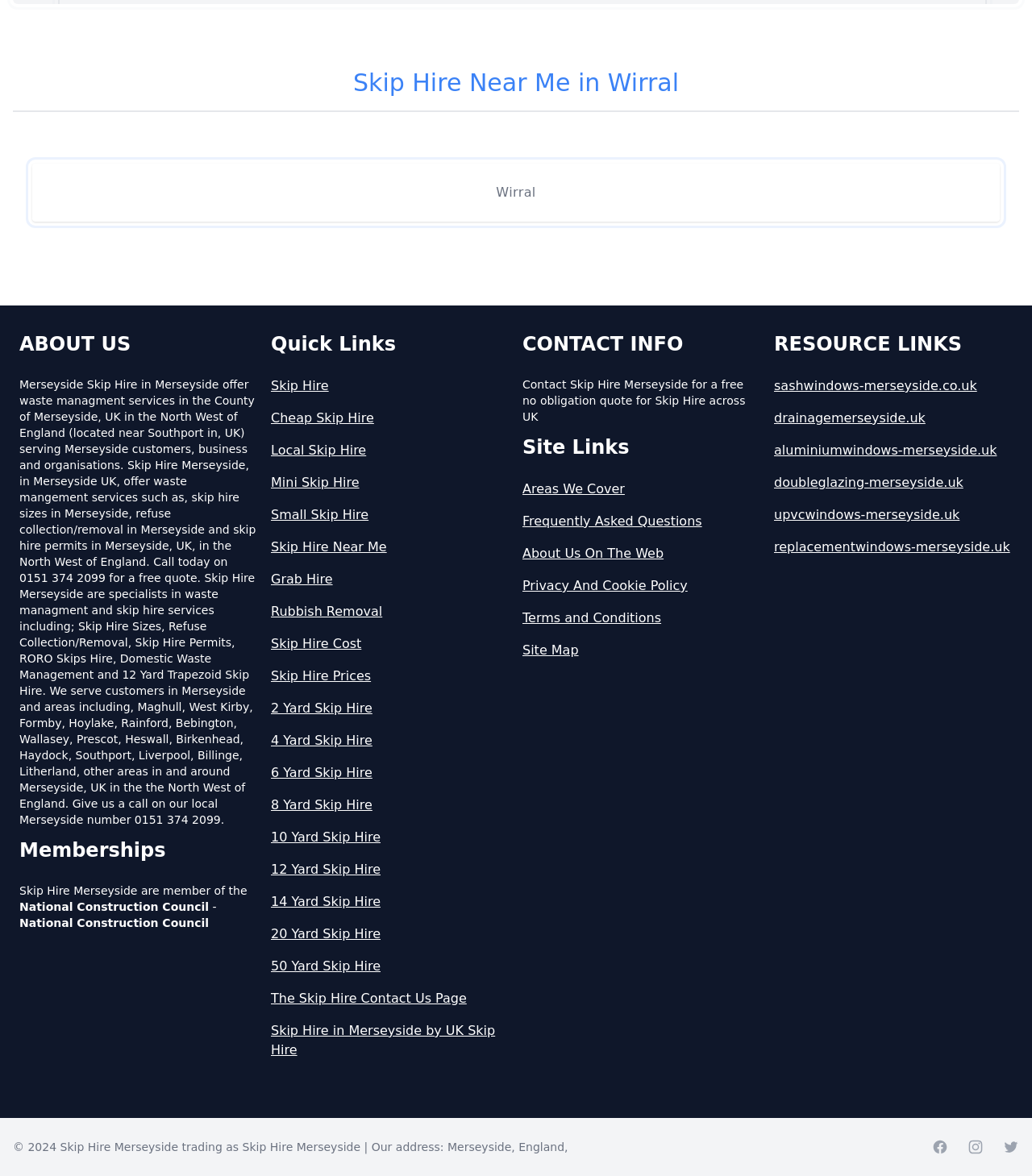Pinpoint the bounding box coordinates of the clickable element needed to complete the instruction: "Check the 'Areas We Cover' page". The coordinates should be provided as four float numbers between 0 and 1: [left, top, right, bottom].

[0.506, 0.408, 0.738, 0.424]